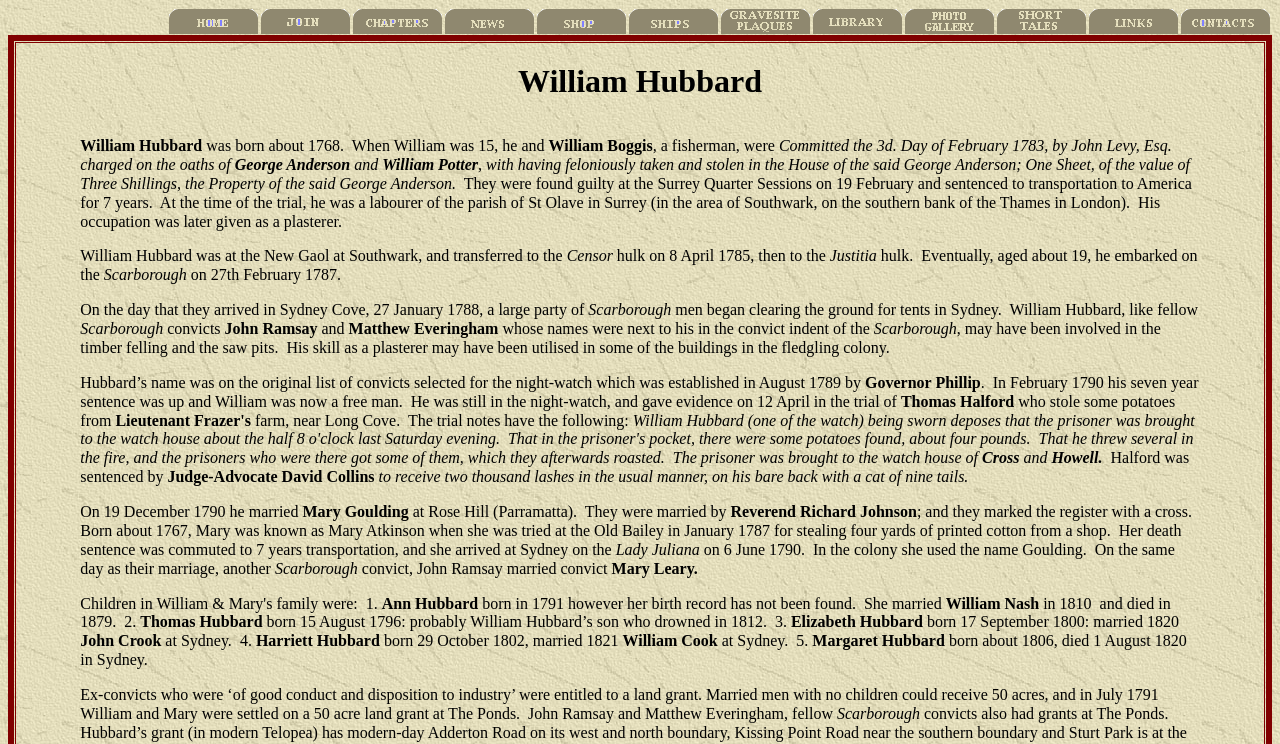What was the size of the land grant given to William and Mary?
Using the screenshot, give a one-word or short phrase answer.

50 acres